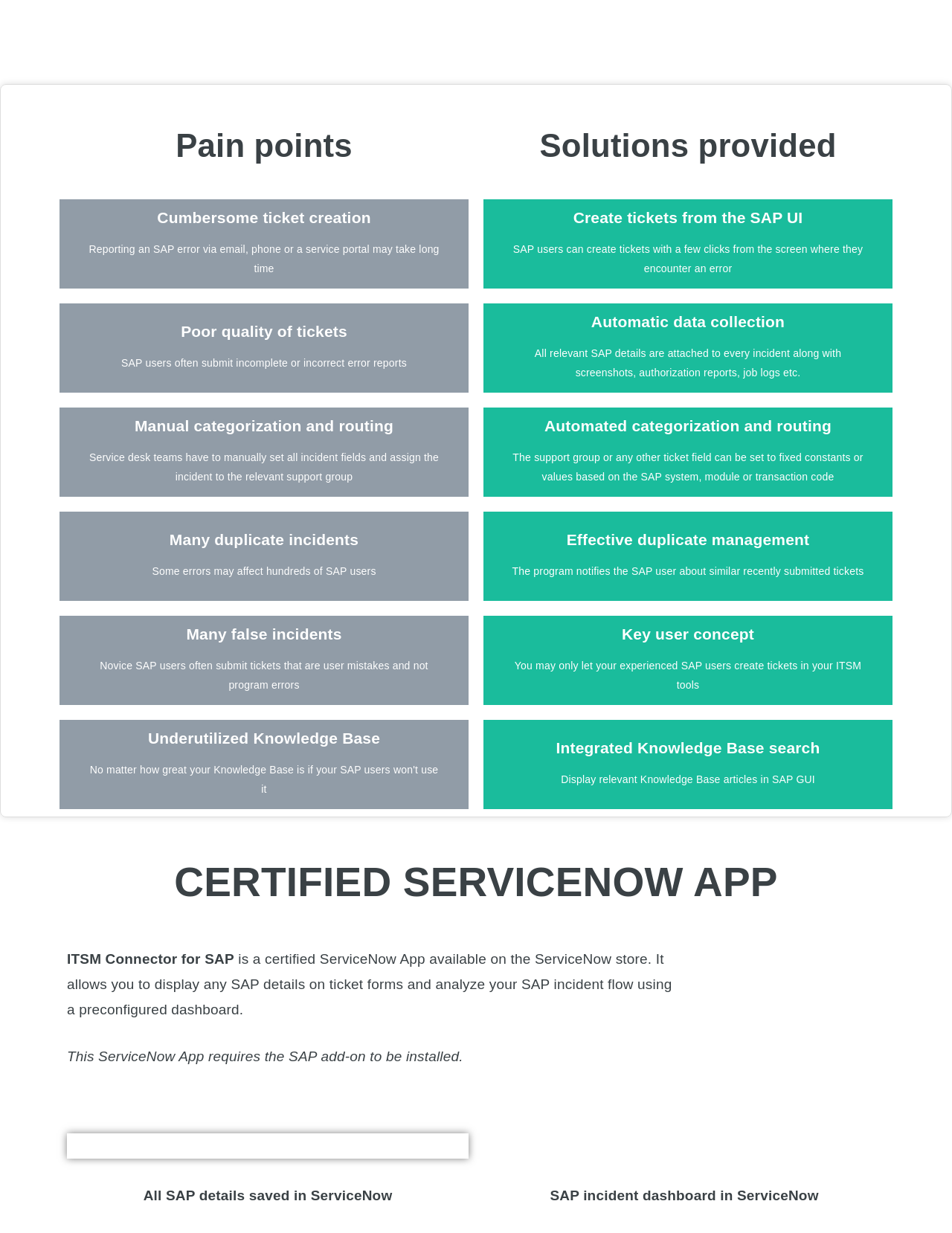What is the name of the certified ServiceNow App?
Examine the image and provide an in-depth answer to the question.

The name of the certified ServiceNow App is ITSM Connector for SAP, which is mentioned at the bottom of the webpage. It is a certified ServiceNow App available on the ServiceNow store.